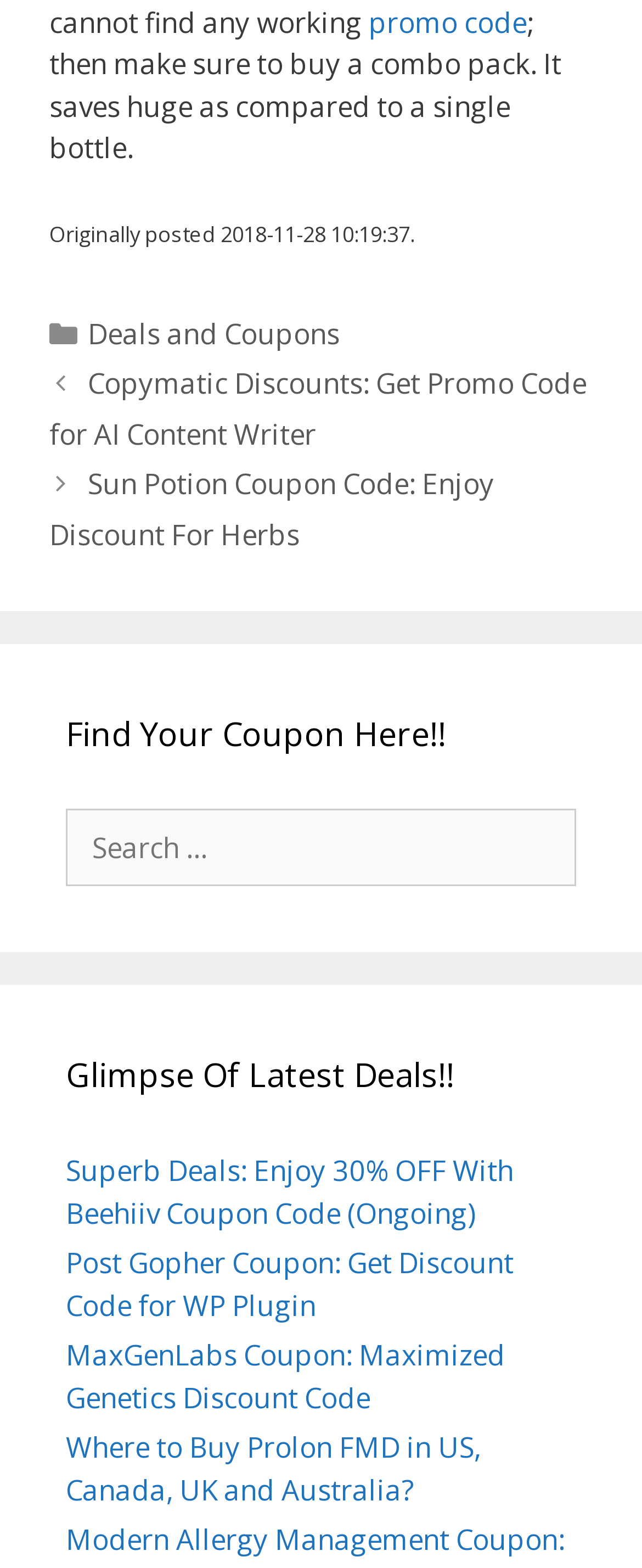How many coupon categories are listed?
Look at the screenshot and respond with one word or a short phrase.

1